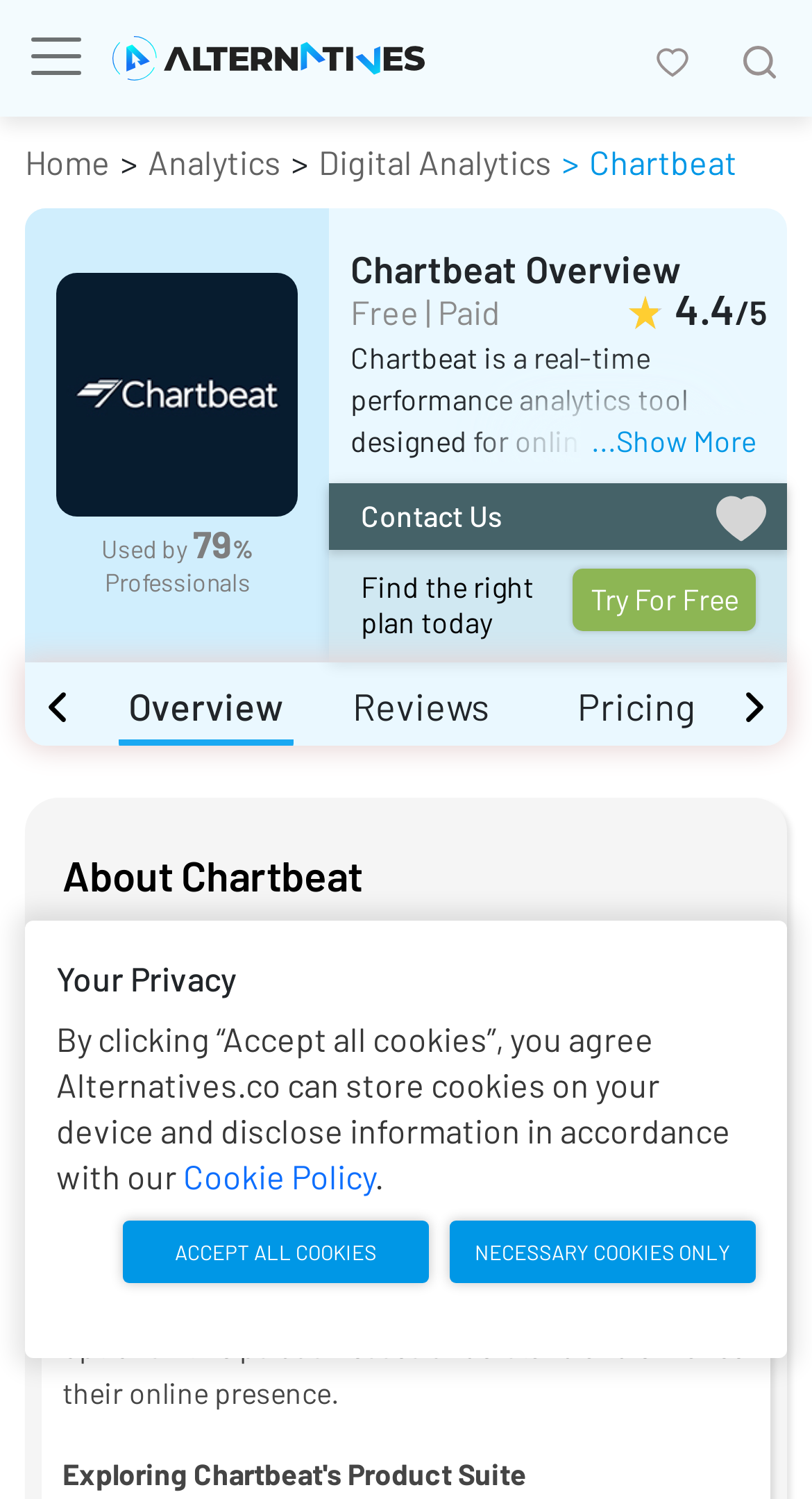Determine the bounding box coordinates for the area that needs to be clicked to fulfill this task: "Visit the Home page". The coordinates must be given as four float numbers between 0 and 1, i.e., [left, top, right, bottom].

[0.031, 0.095, 0.136, 0.121]